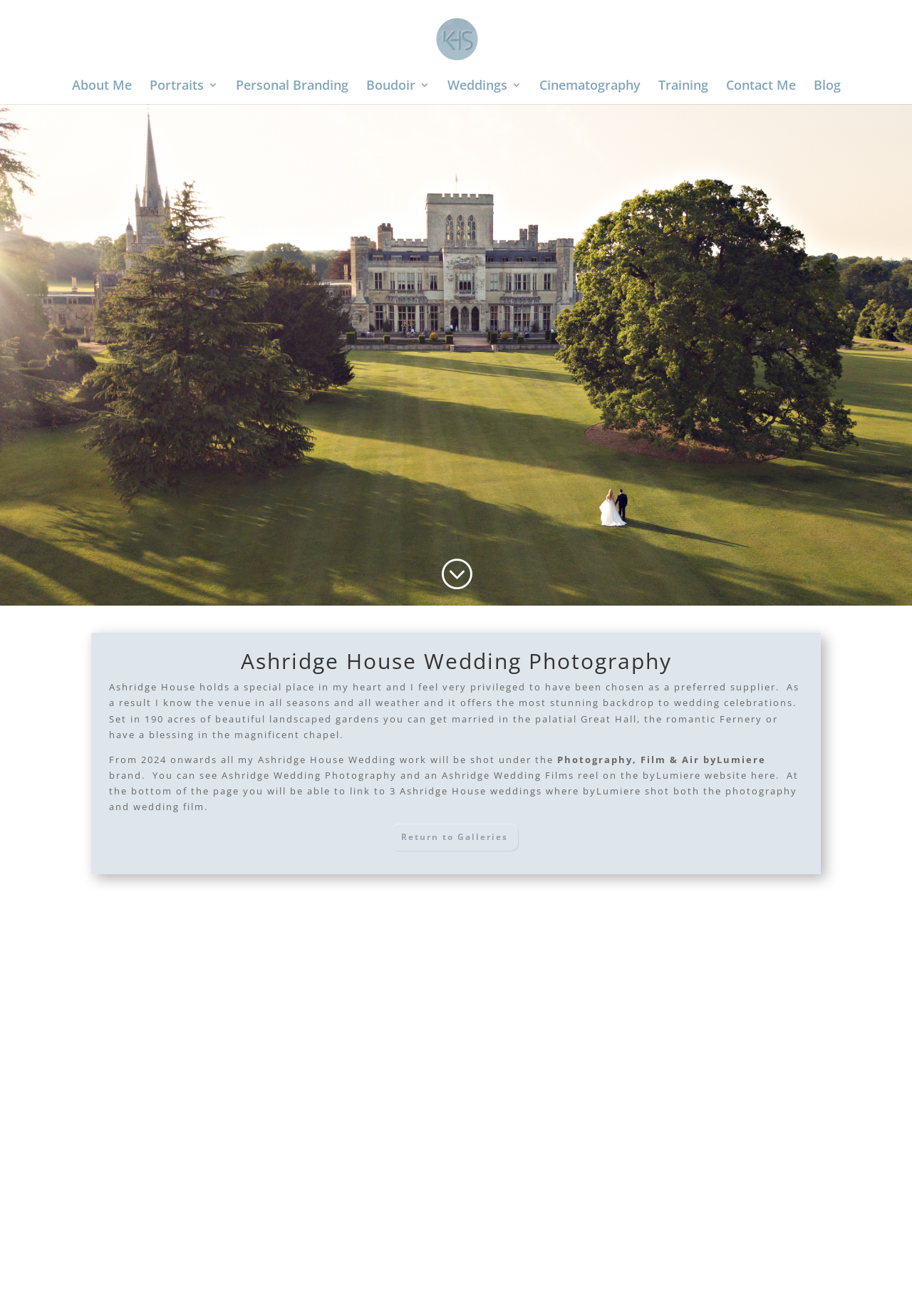Find and extract the text of the primary heading on the webpage.

Ashridge House Wedding Photography